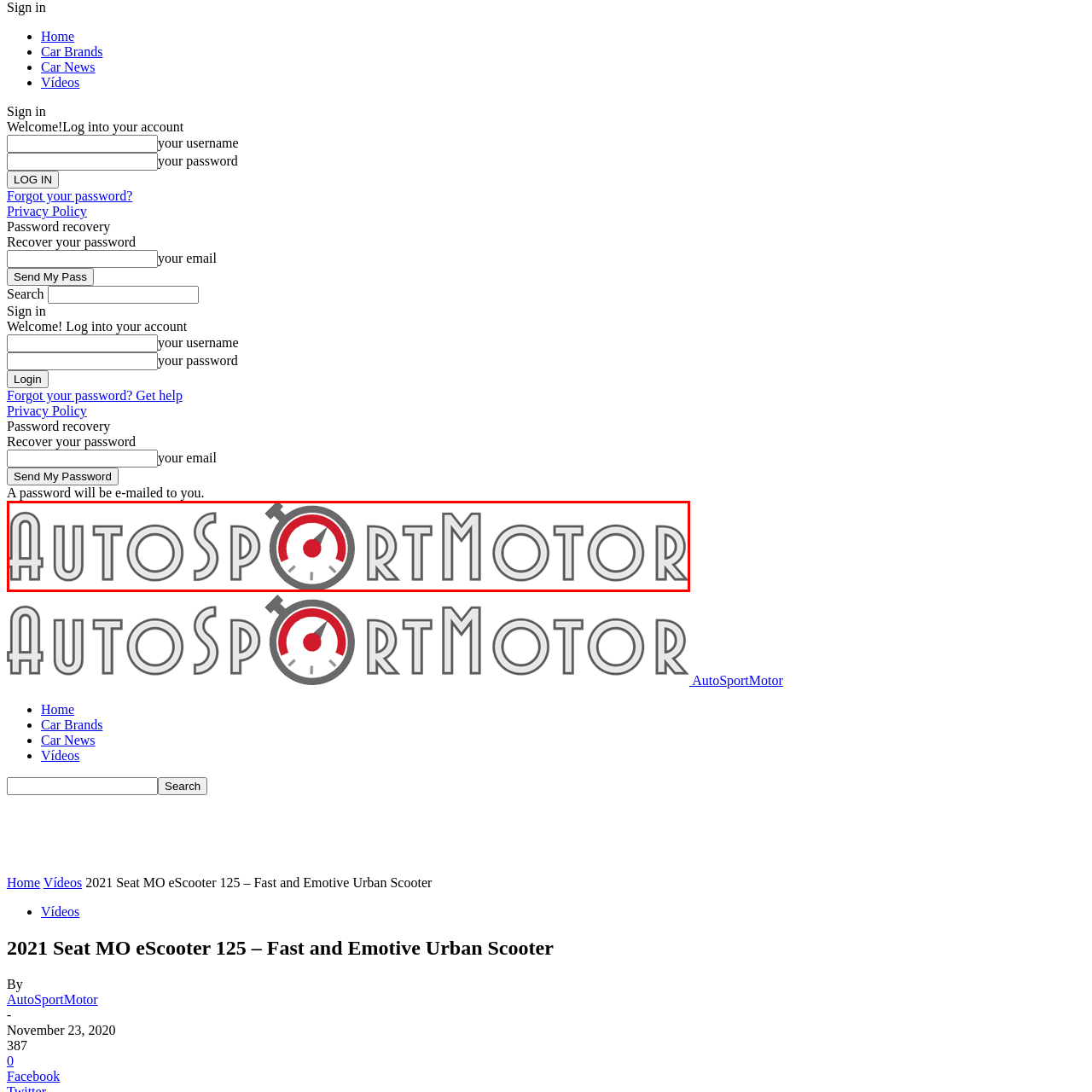Compose a thorough description of the image encased in the red perimeter.

The image features the logo of "AutoSportMotor," a prominent platform likely focused on automotive news, reviews, and insights. The design showcases the name "AutoSportMotor" in stylized text, combining a sleek, modern font with a dynamic visual element: a circular speedometer icon in red, indicating motion and energy. This visual representation aligns with the site's theme of motorsports and automotive enthusiasm, appealing to car enthusiasts and casual readers alike. The overall aesthetic emphasizes speed, precision, and a passion for automobiles, inviting viewers to engage with the content offered by the platform.